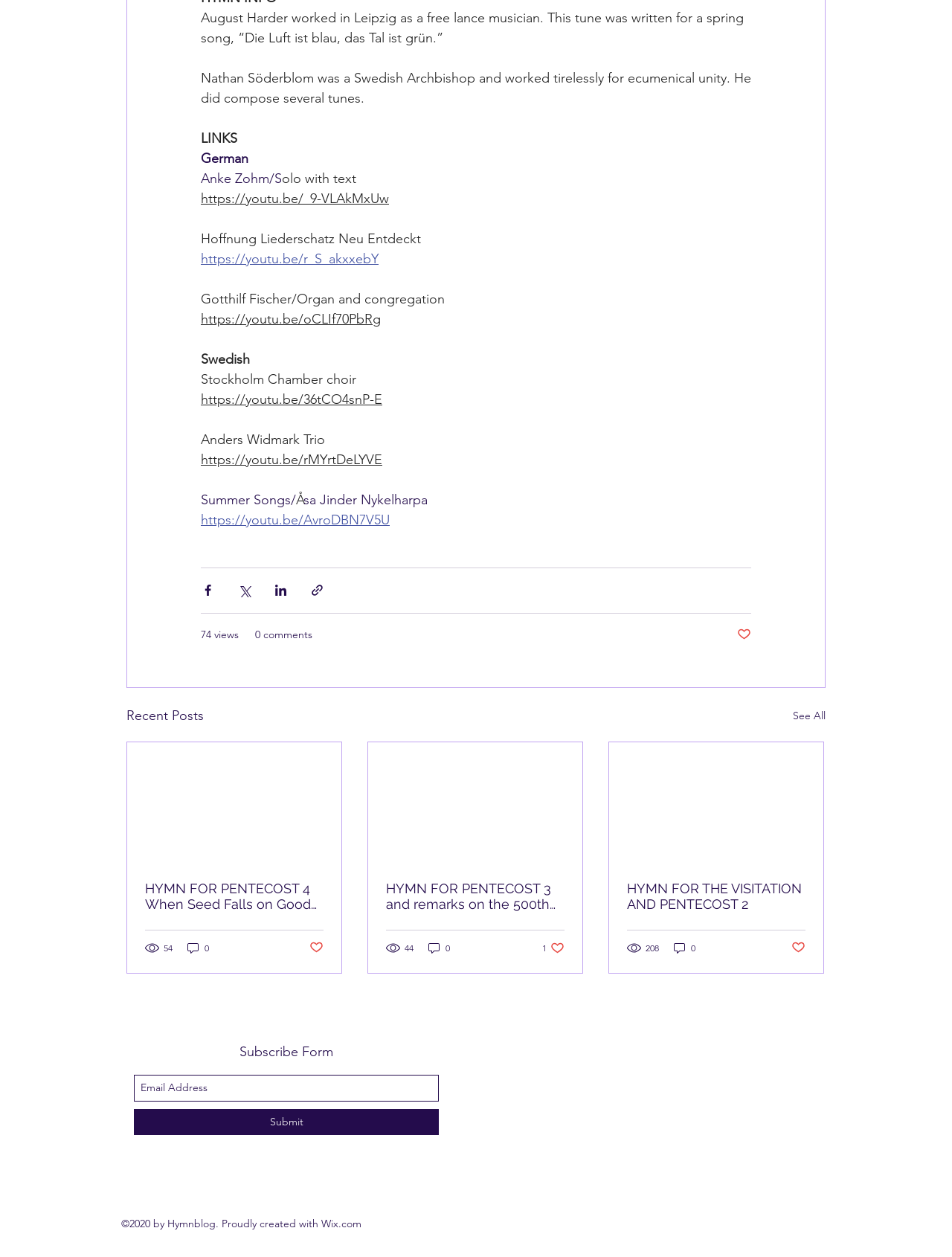Please reply to the following question with a single word or a short phrase:
What is the name of the Swedish Archbishop who composed several tunes?

Nathan Söderblom